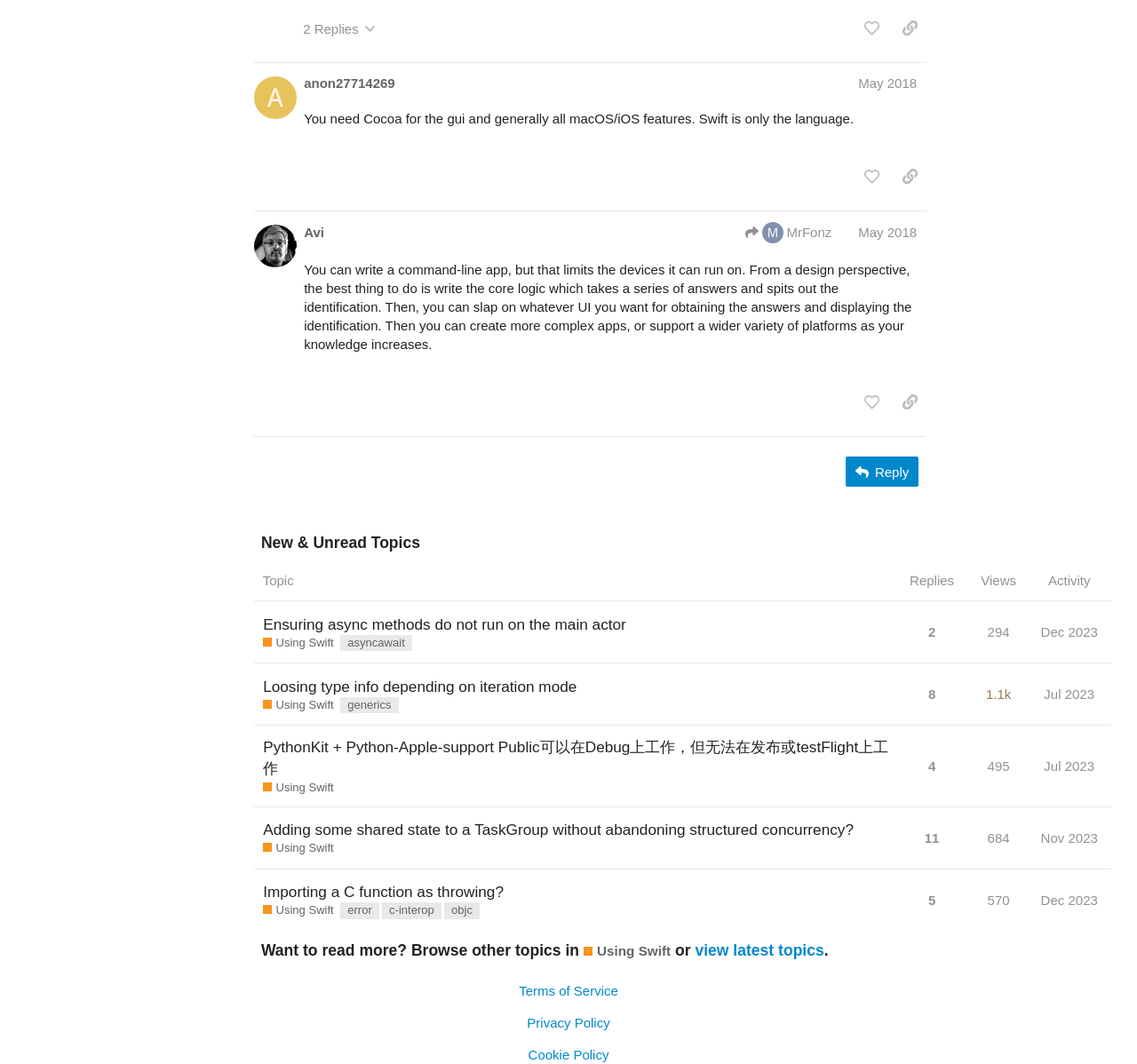Please identify the bounding box coordinates of the region to click in order to complete the given instruction: "Like a post". The coordinates should be four float numbers between 0 and 1, i.e., [left, top, right, bottom].

[0.752, 0.013, 0.781, 0.041]